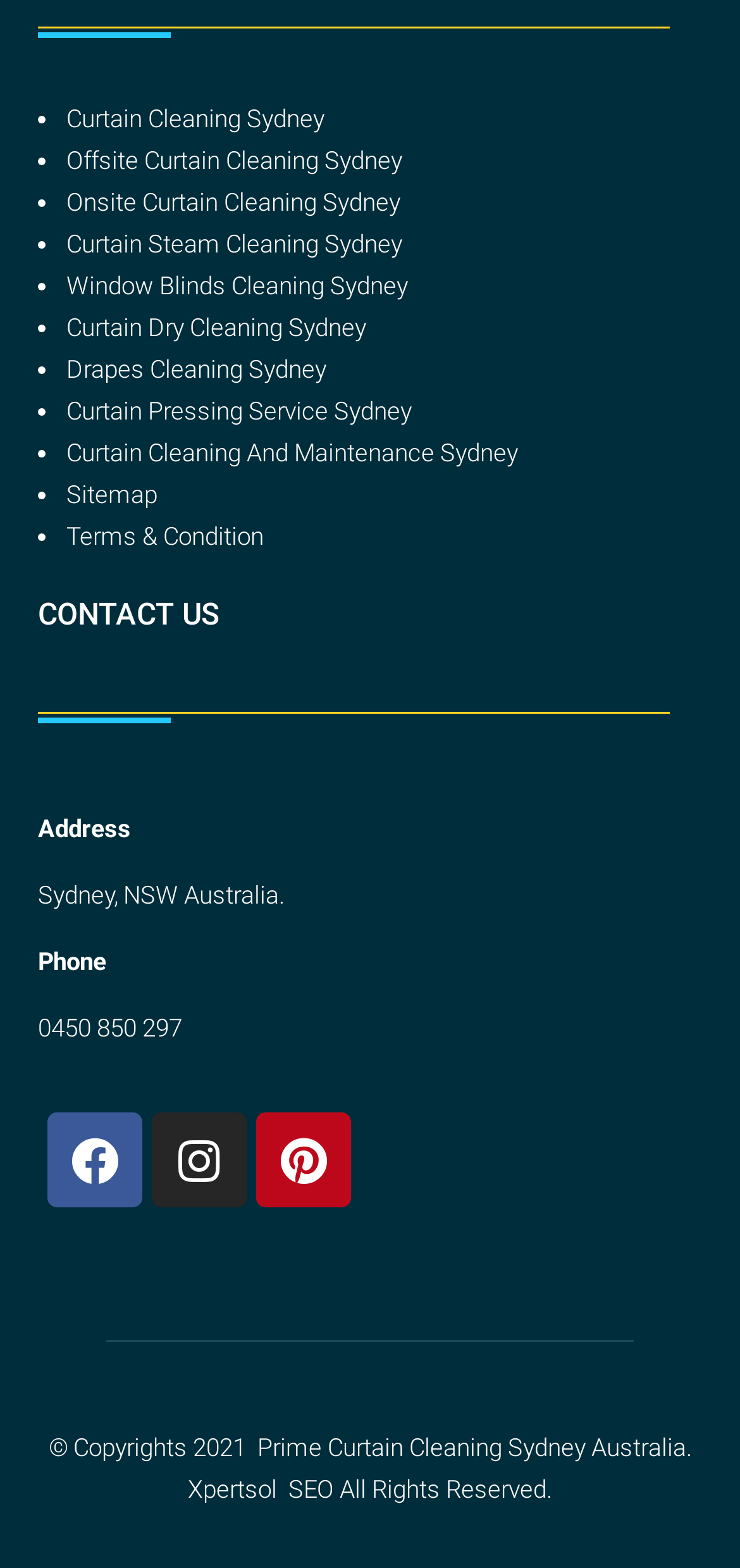Bounding box coordinates should be in the format (top-left x, top-left y, bottom-right x, bottom-right y) and all values should be floating point numbers between 0 and 1. Determine the bounding box coordinate for the UI element described as: Pinterest

[0.346, 0.71, 0.474, 0.77]